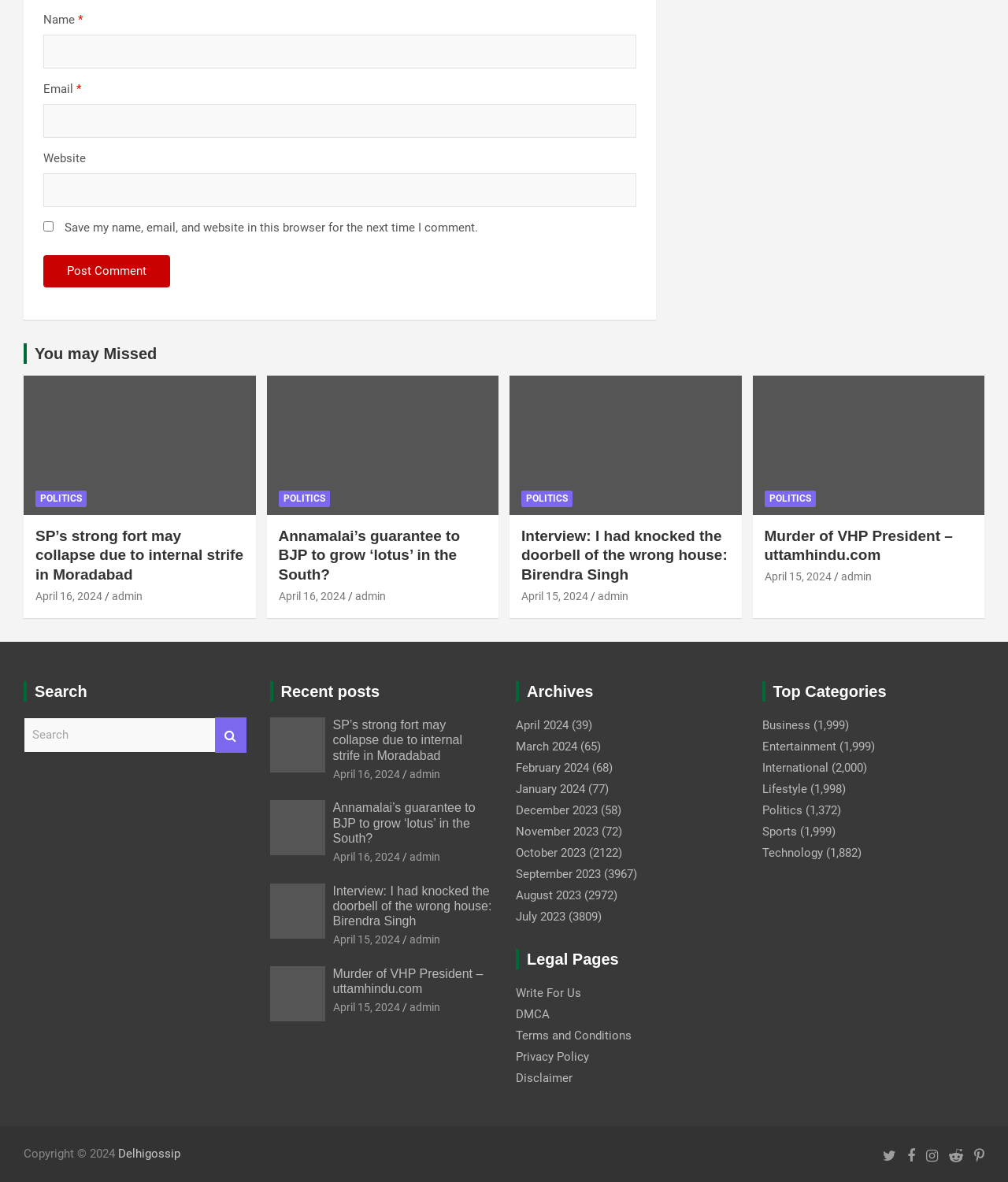Please identify the bounding box coordinates of the region to click in order to complete the task: "Post a comment". The coordinates must be four float numbers between 0 and 1, specified as [left, top, right, bottom].

[0.043, 0.216, 0.169, 0.243]